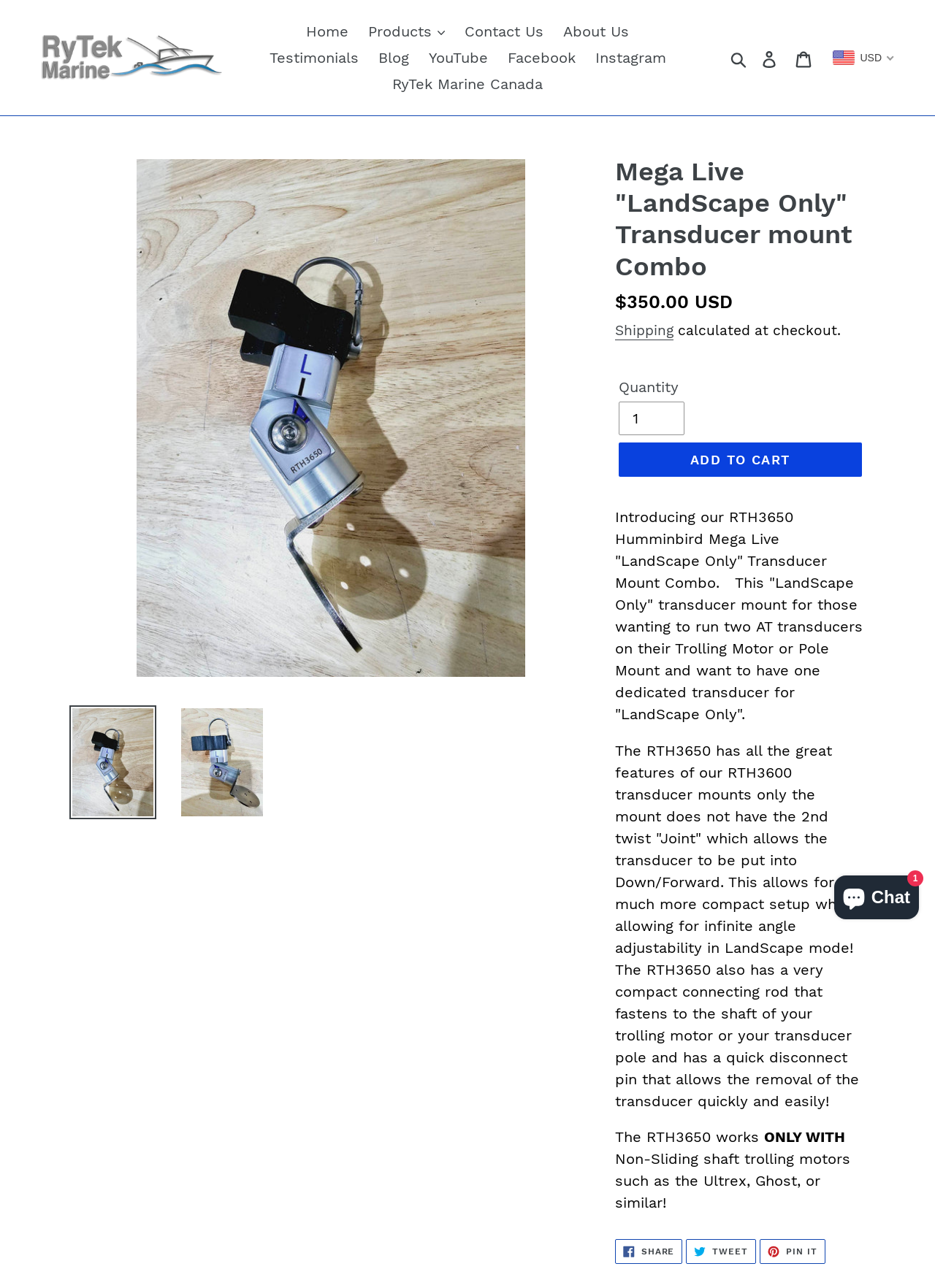Please identify the bounding box coordinates of the area that needs to be clicked to fulfill the following instruction: "Click the 'Products' button."

[0.386, 0.014, 0.484, 0.035]